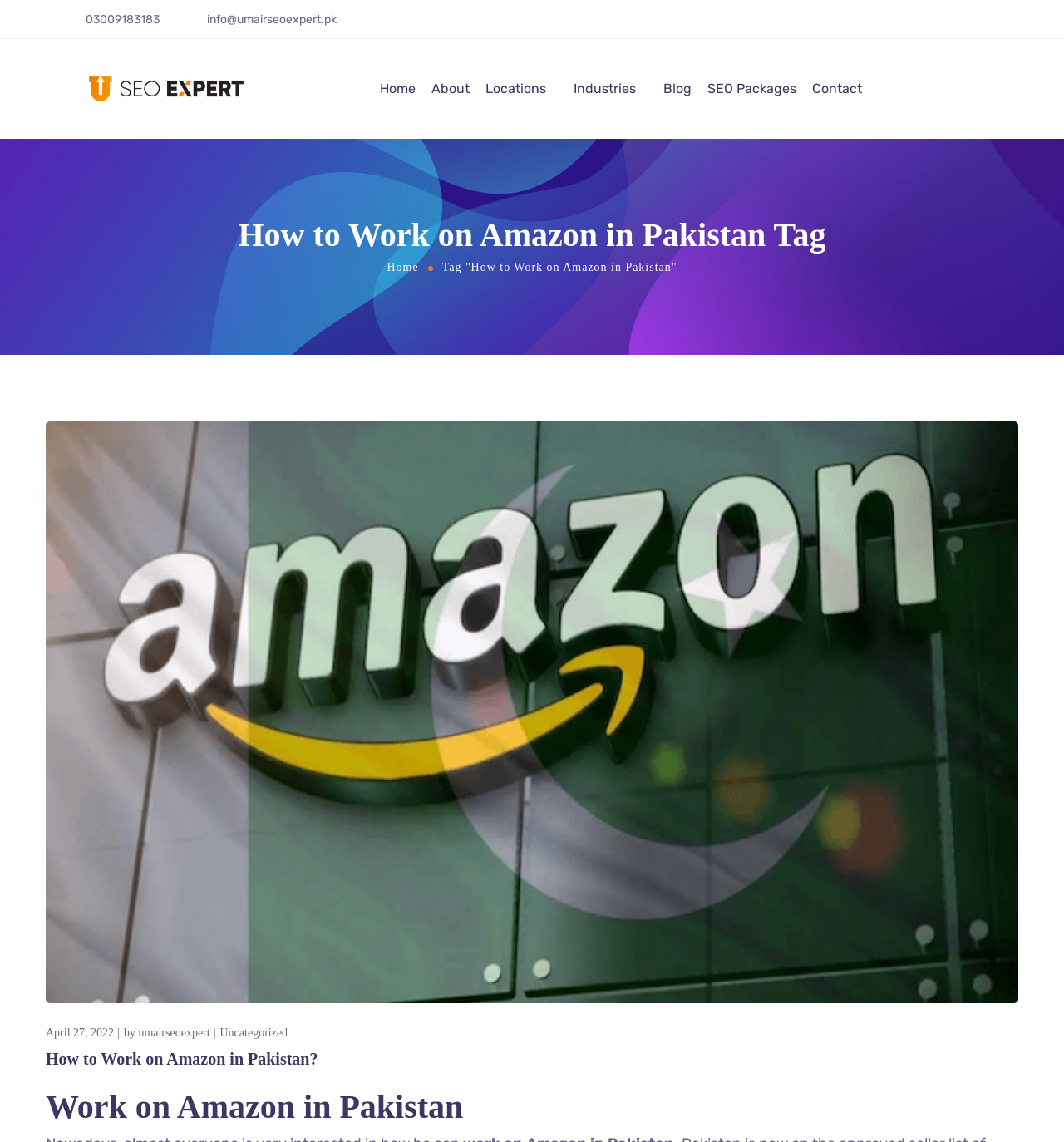What is the category of the blog post on the webpage?
Refer to the screenshot and deliver a thorough answer to the question presented.

I found the category by looking at the links at the bottom of the webpage, and I saw a link with the text 'Uncategorized' which is a common category for blog posts.